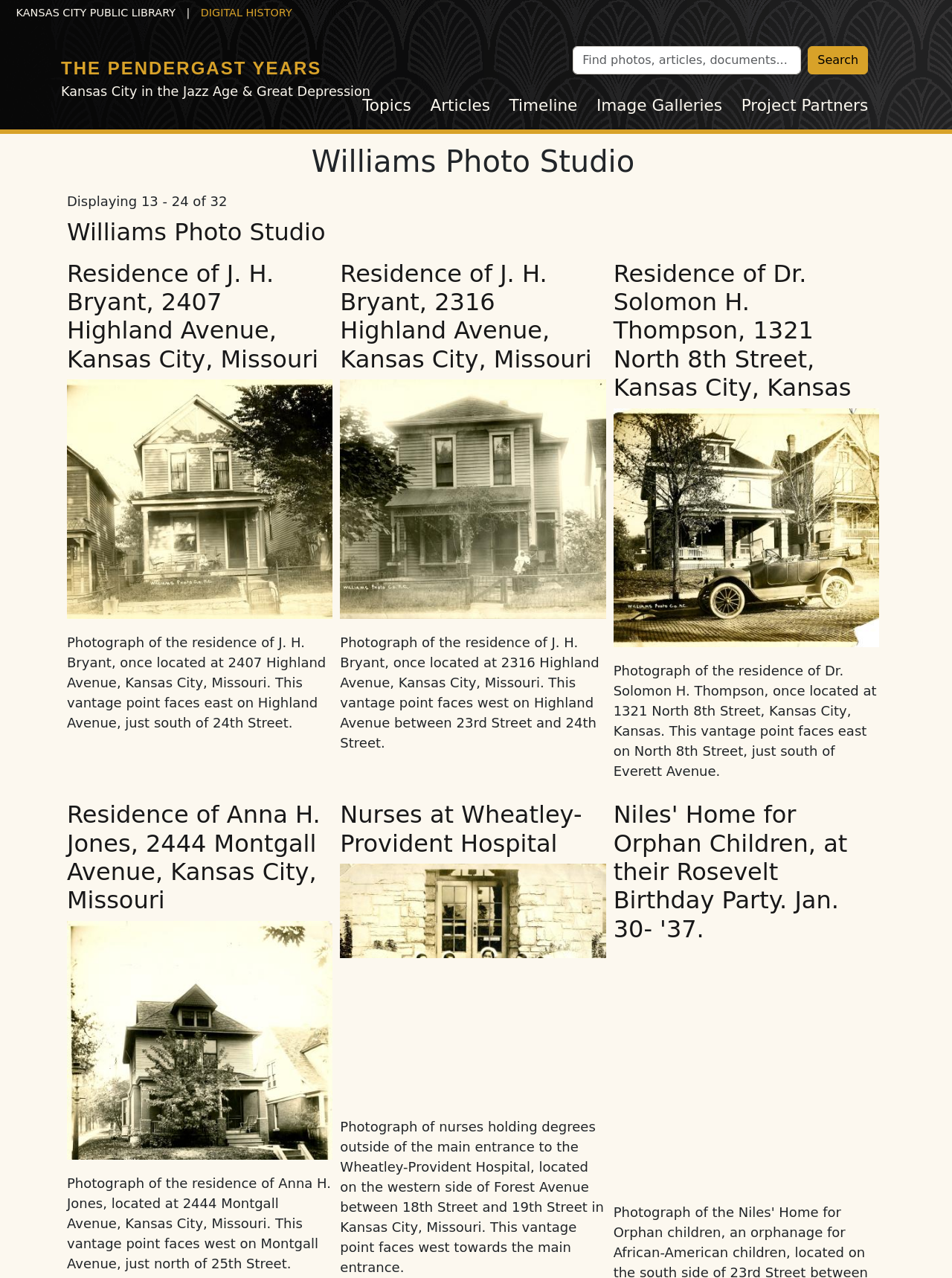Determine the bounding box coordinates of the target area to click to execute the following instruction: "Search for something."

[0.602, 0.036, 0.842, 0.058]